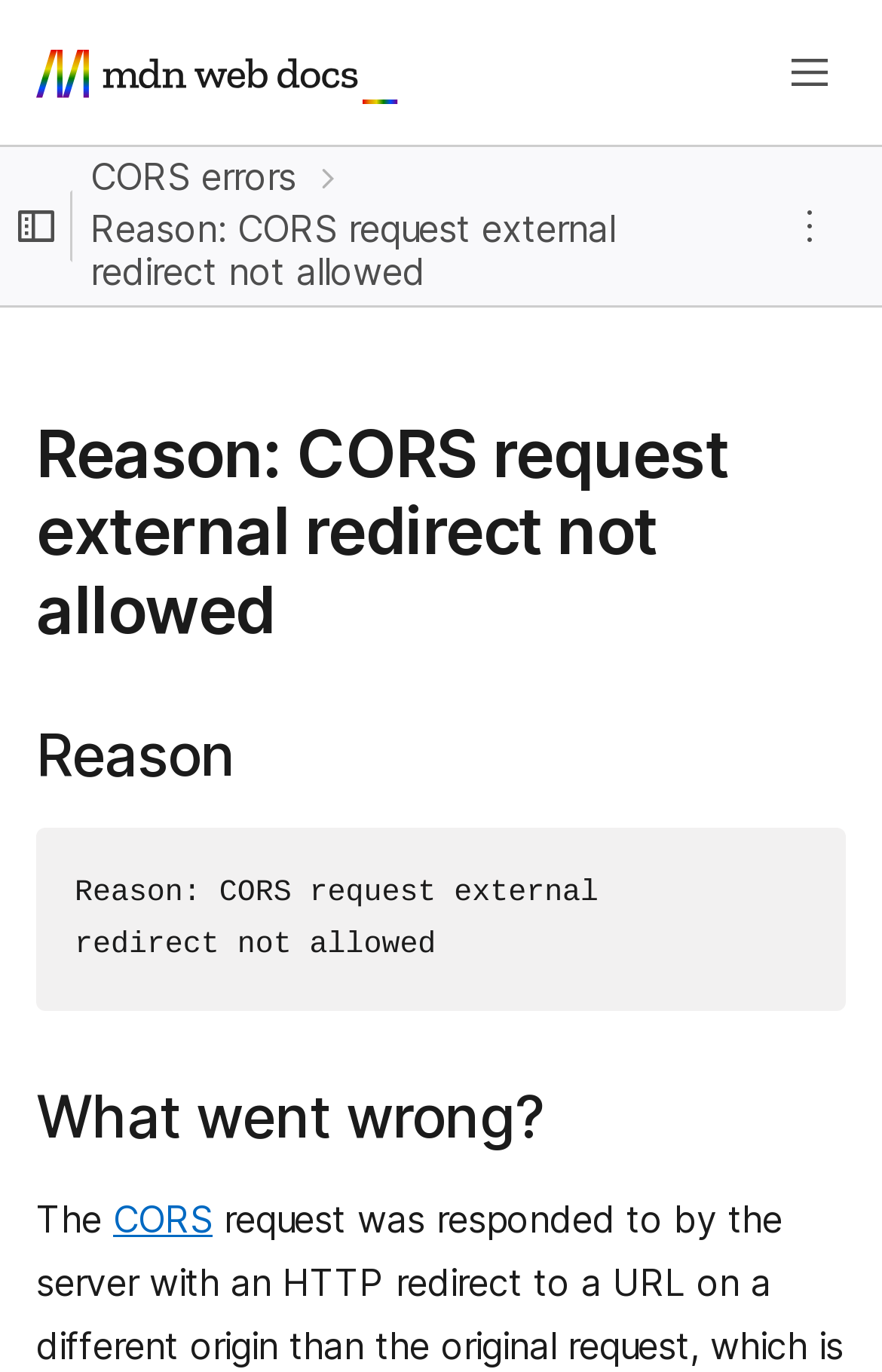Identify the coordinates of the bounding box for the element that must be clicked to accomplish the instruction: "Call us".

None